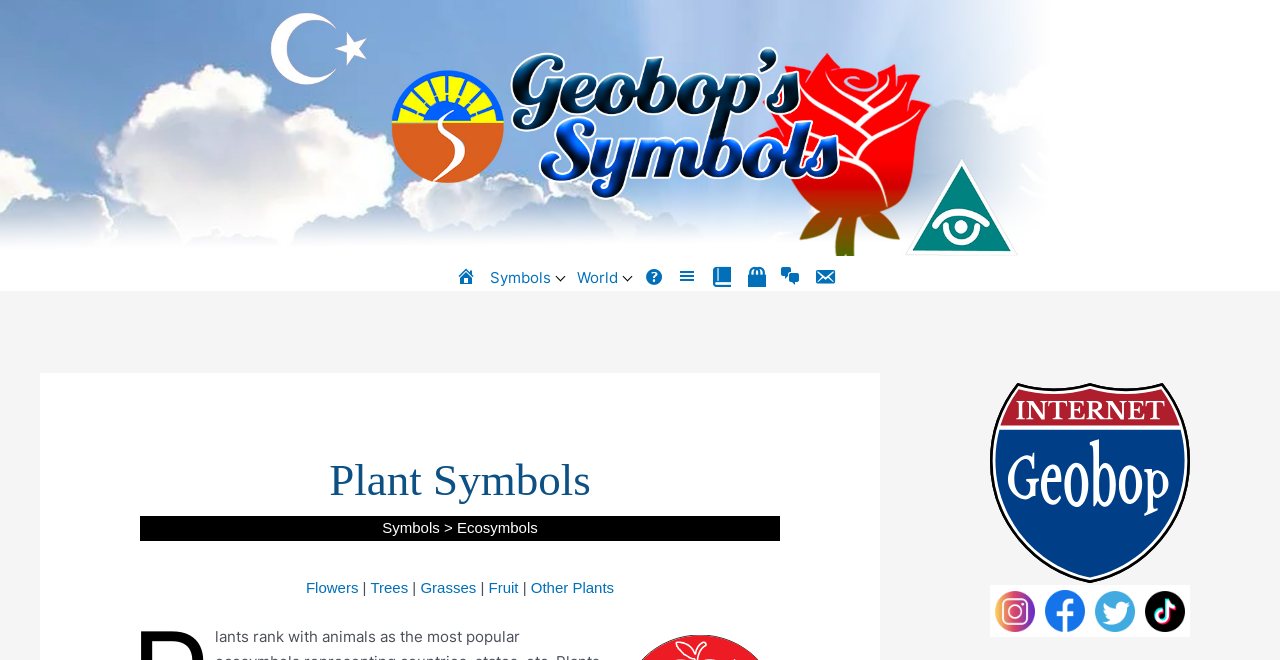What is the name of the website?
With the help of the image, please provide a detailed response to the question.

I looked at the header section and found the name of the website, which is 'Geobop’s Symbols'.